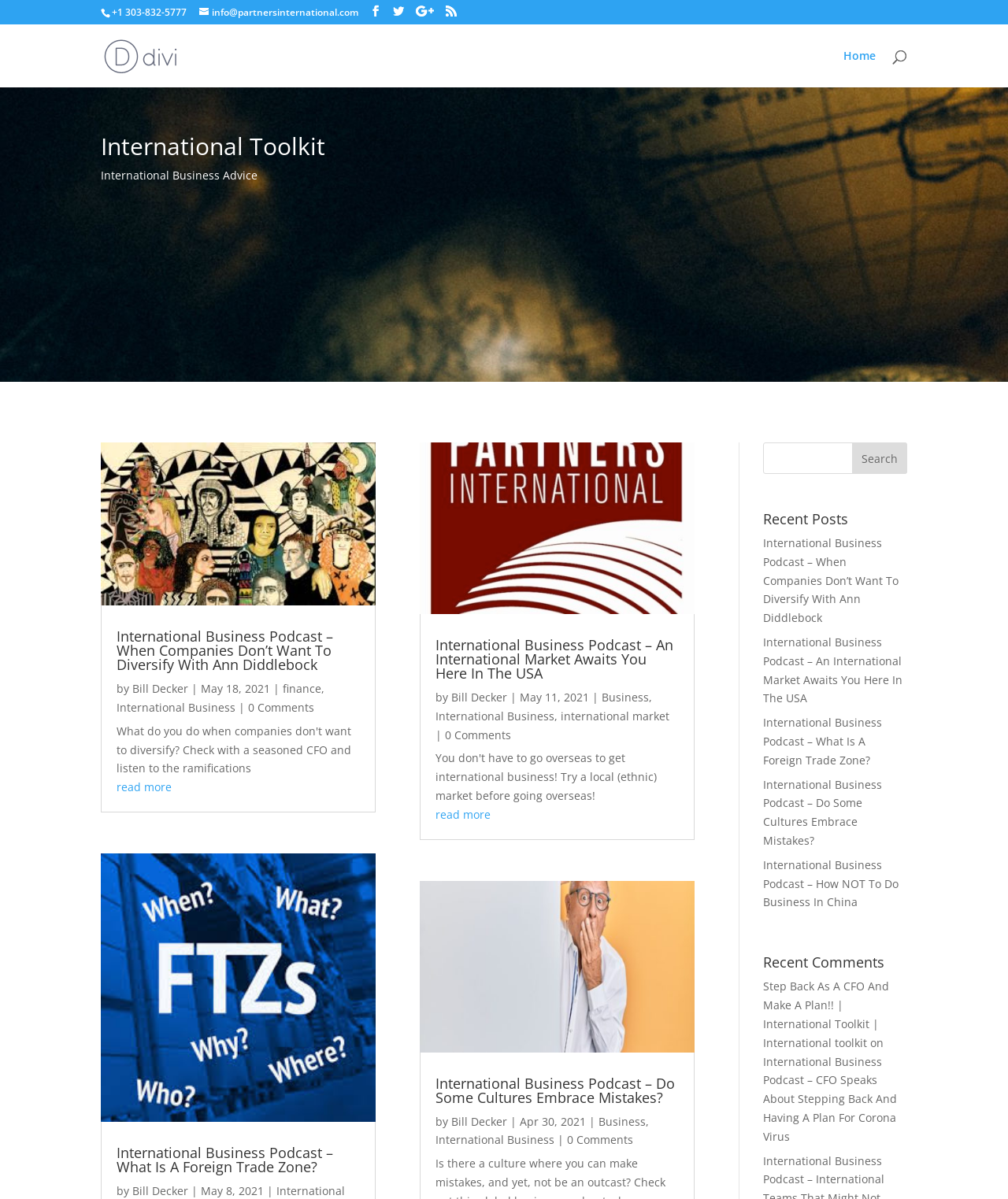Identify the bounding box coordinates of the region I need to click to complete this instruction: "view recent post 'International Business Podcast – When Companies Don’t Want To Diversify With Ann Diddlebock'".

[0.757, 0.447, 0.892, 0.522]